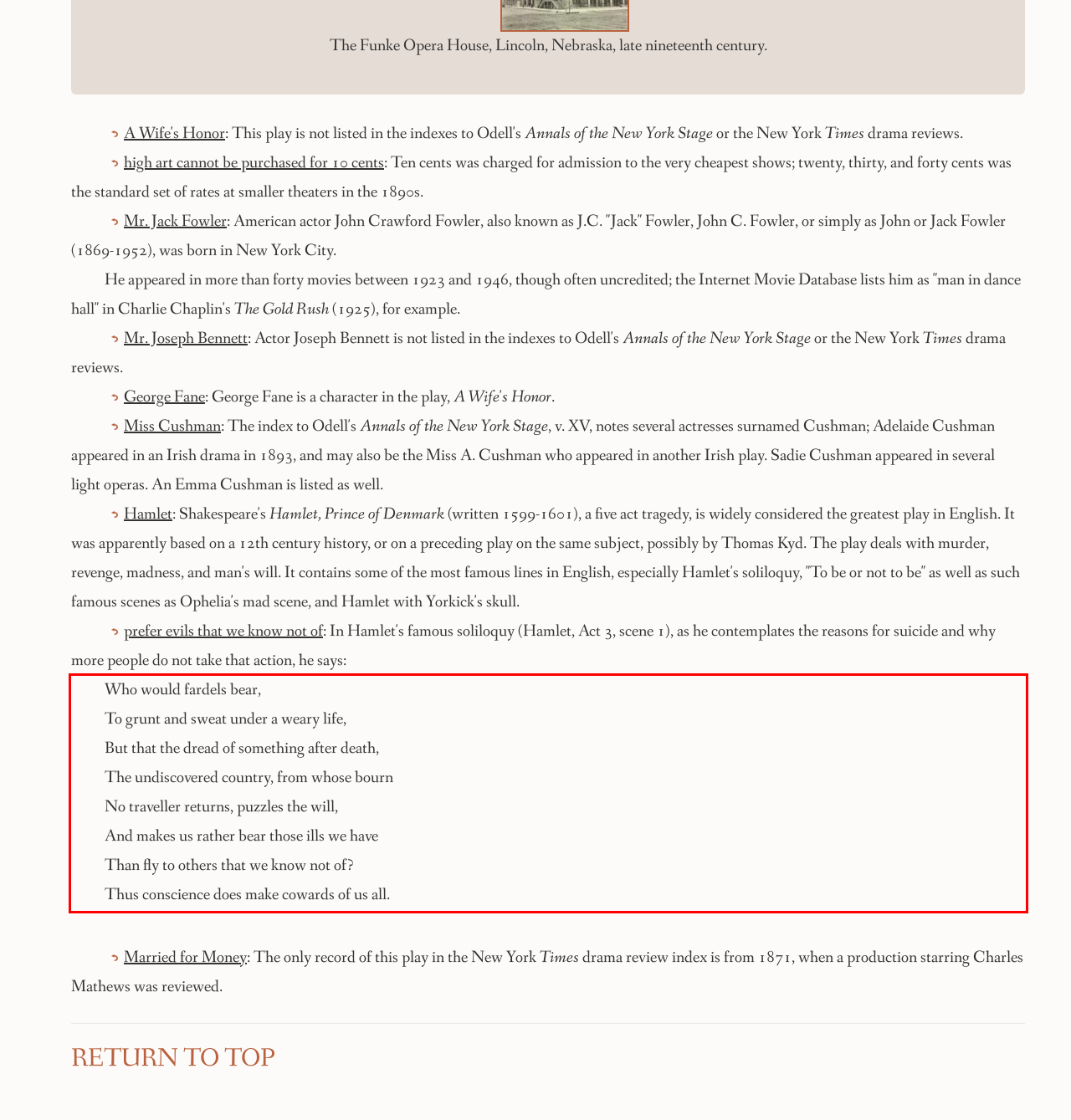Please examine the screenshot of the webpage and read the text present within the red rectangle bounding box.

Who would fardels bear, To grunt and sweat under a weary life, But that the dread of something after death, The undiscovered country, from whose bourn No traveller returns, puzzles the will, And makes us rather bear those ills we have Than fly to others that we know not of? Thus conscience does make cowards of us all.